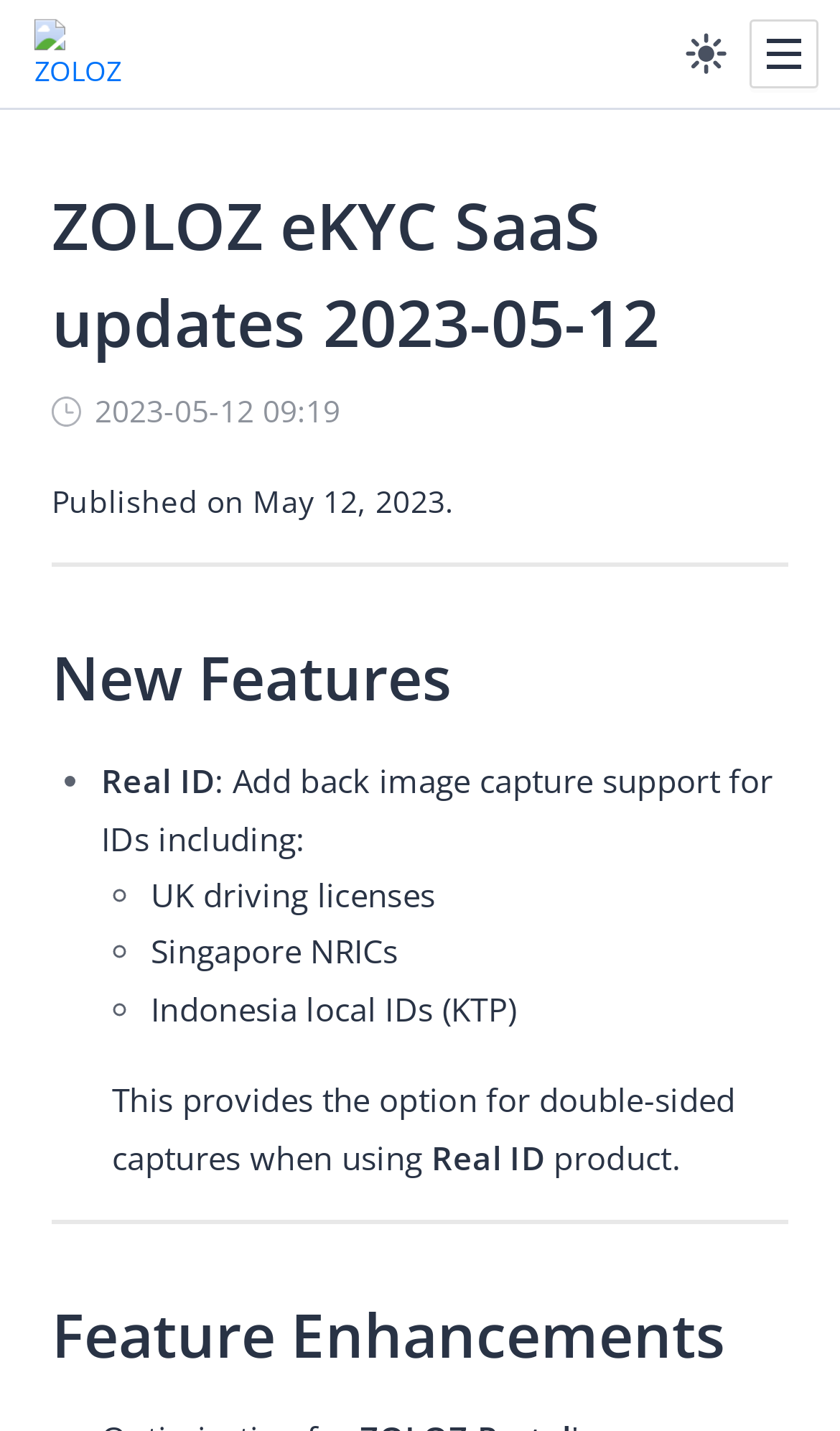Predict the bounding box for the UI component with the following description: "DOCS".

[0.041, 0.013, 0.175, 0.063]